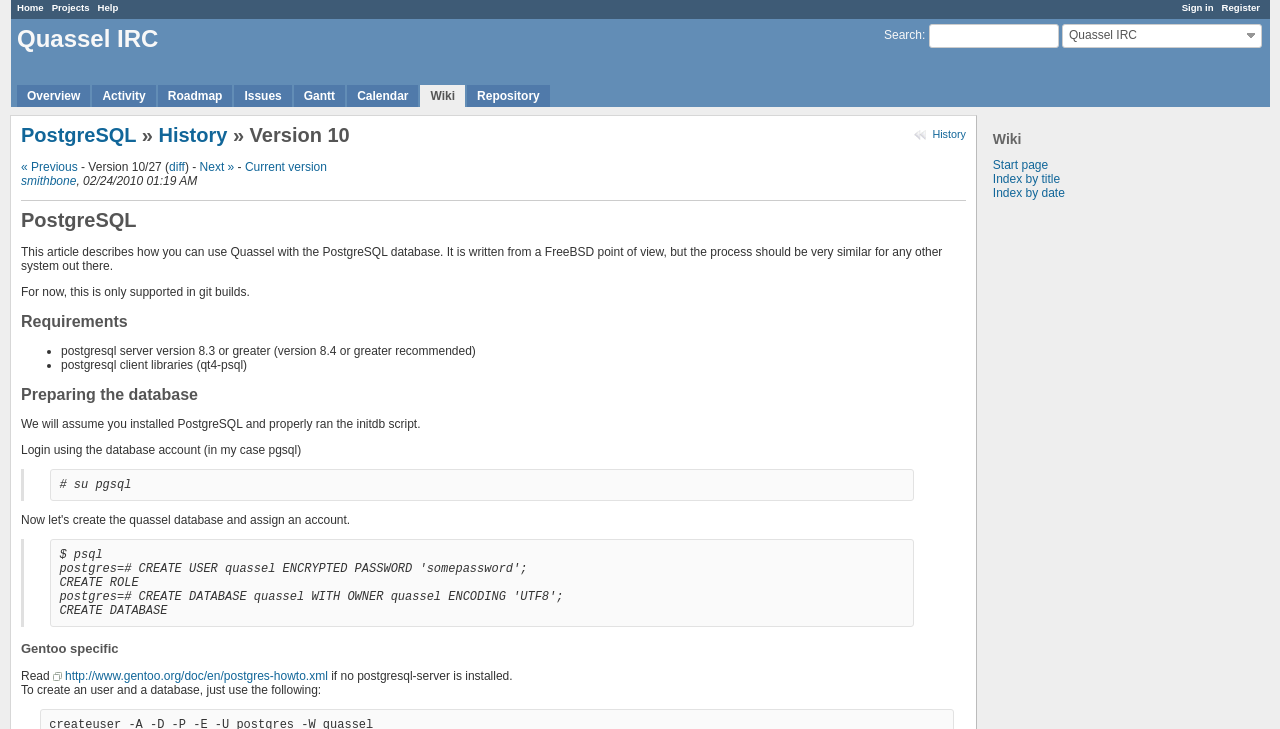What is the current version of Quassel?
Look at the image and answer with only one word or phrase.

Version 10